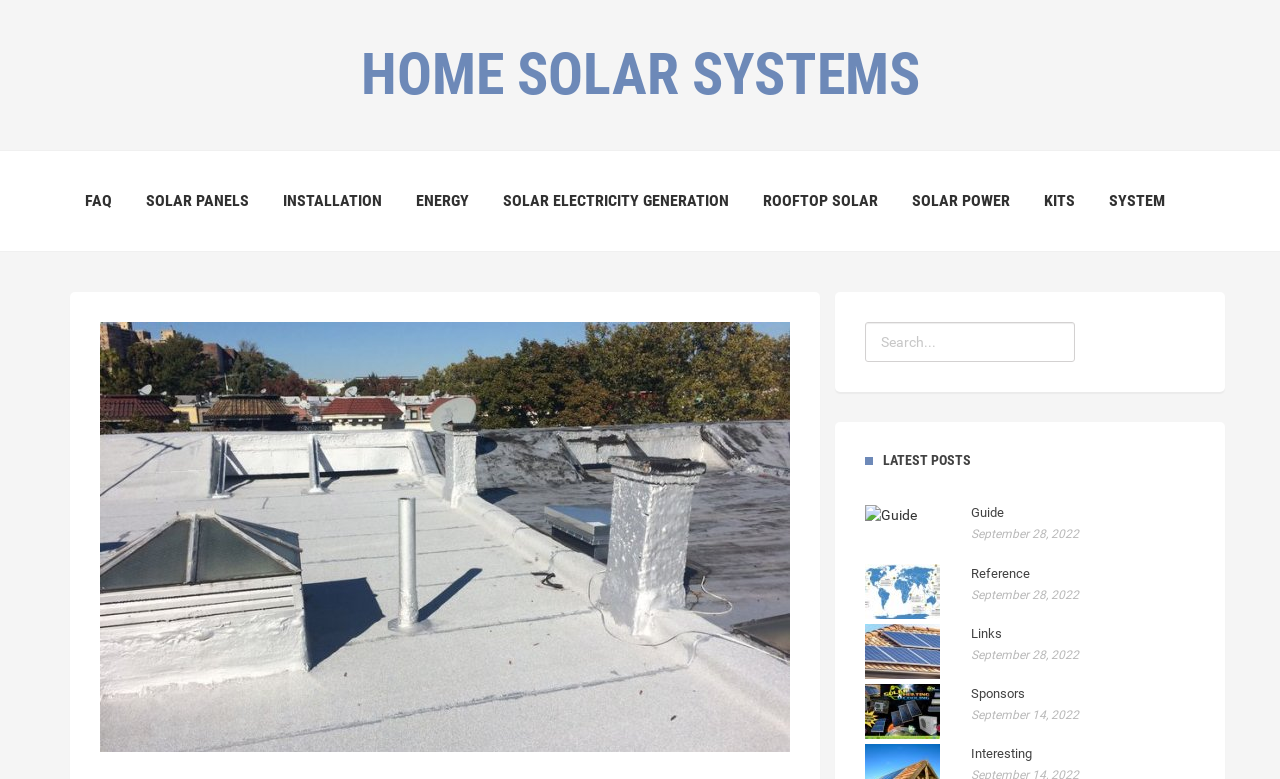What is the main topic of this webpage?
Look at the image and answer the question using a single word or phrase.

Home Solar Systems